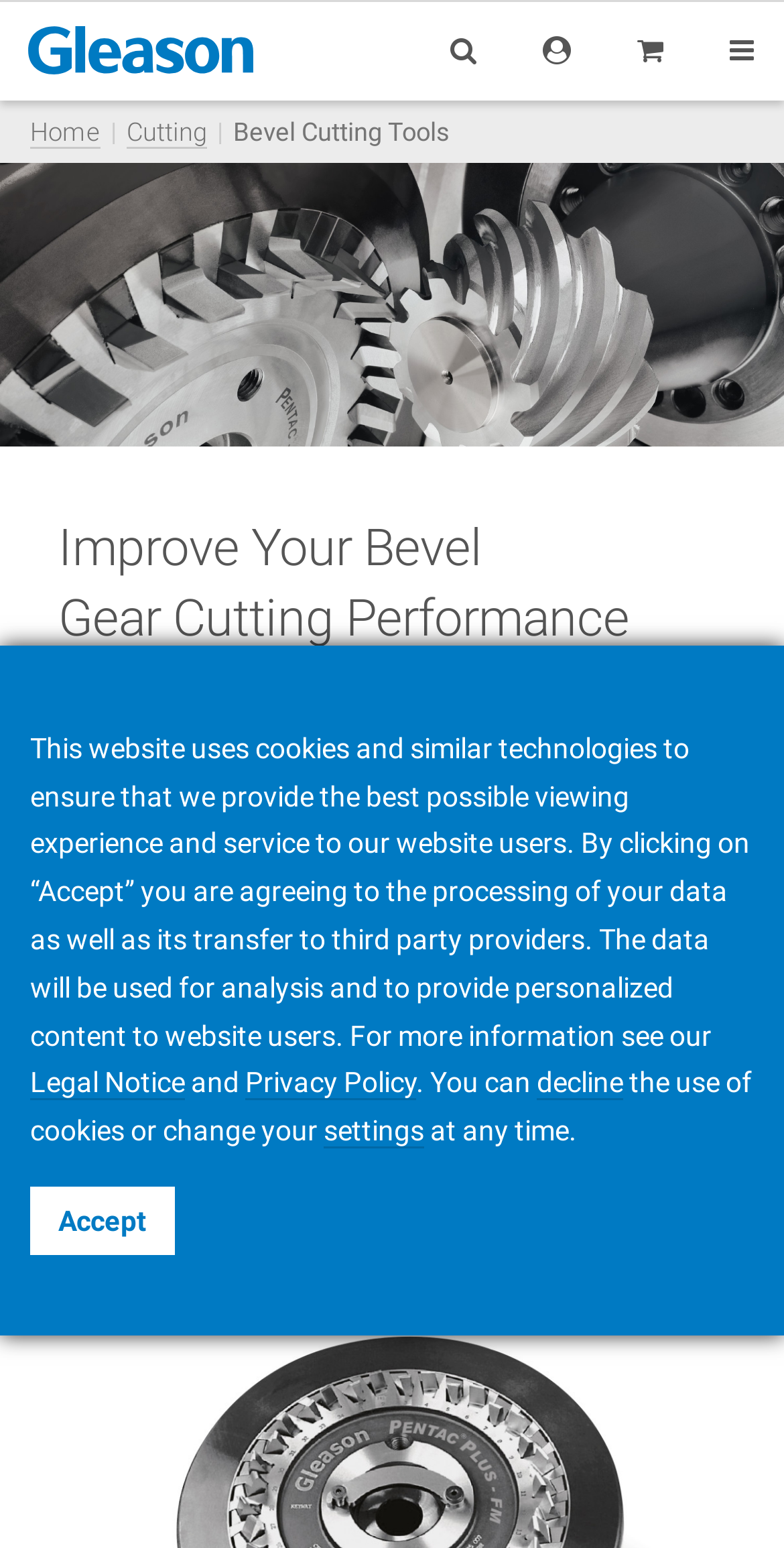Offer a meticulous description of the webpage's structure and content.

The webpage is about Bevel Cutting Tools, with the title "Bevel Cutting Tools" displayed prominently at the top. Below the title, there is a layout table with several links and an image. The image is a logo of Gleason Corporation, located at the top-left corner. To the right of the logo, there are three links represented by icons, which are positioned horizontally.

Below this layout table, there is another layout table with a navigation menu. The menu consists of four links: "Home", "Cutting", and the title "Bevel Cutting Tools" again. The navigation menu is positioned at the top of the page, spanning almost the entire width.

The main content of the page starts with a heading "Improve Your Bevel Gear Cutting Performance", which is centered at the top. Below the heading, there is a paragraph of text that describes Gleason cutting tool solutions and their capabilities. The text is divided into three sections, with a superscript "®" symbol at the end of the second section.

At the bottom of the page, there is a horizontal separator line, followed by a notice about the website's use of cookies and similar technologies. The notice is a long paragraph of text that explains how the website uses data and provides links to the "Legal Notice" and "Privacy Policy" pages. There are also links to "decline" the use of cookies and to change the "settings" at any time. Finally, there is an "Accept" button at the bottom-right corner of the page.